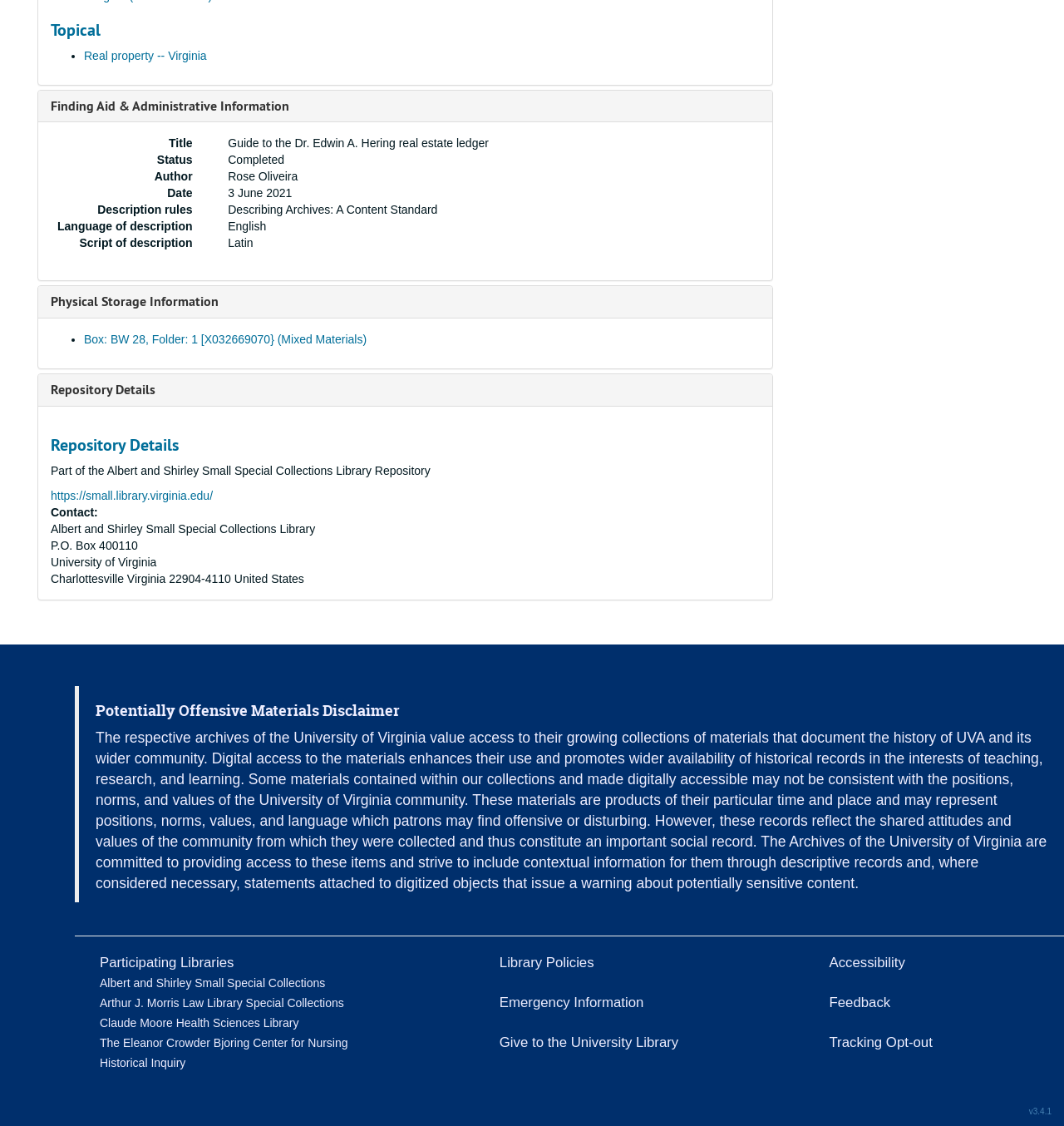Can you find the bounding box coordinates for the UI element given this description: "Real property -- Virginia"? Provide the coordinates as four float numbers between 0 and 1: [left, top, right, bottom].

[0.079, 0.043, 0.194, 0.055]